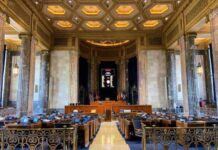What is the atmosphere of the legislative chamber?
Based on the image, answer the question in a detailed manner.

The image conveys a sense of formality and historic significance, which is emphasized by the grand architecture, elegant lighting, and classical columns, creating an atmosphere that is fitting for important governmental proceedings.